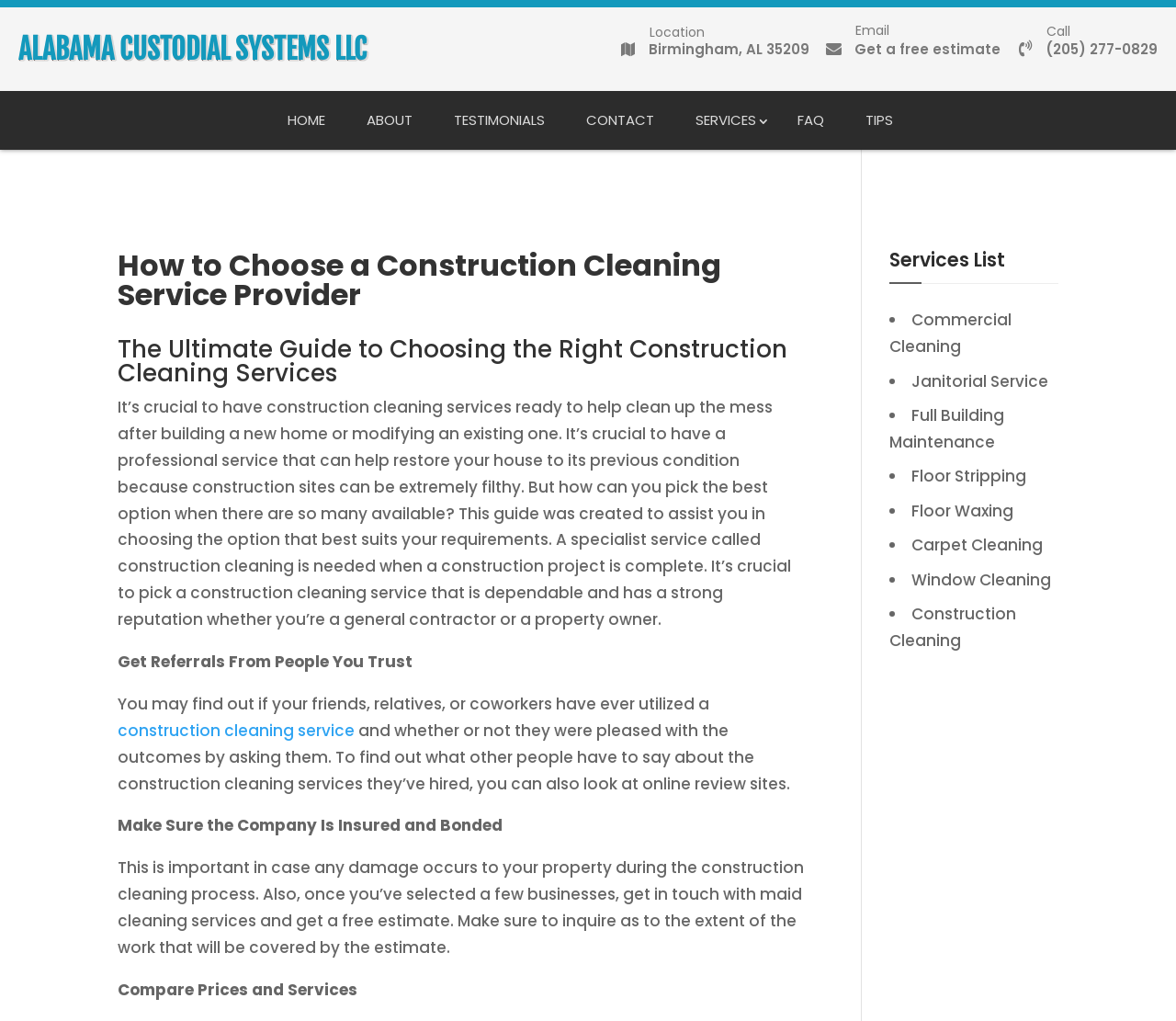Show the bounding box coordinates of the element that should be clicked to complete the task: "Learn more about construction cleaning services".

[0.1, 0.388, 0.673, 0.618]